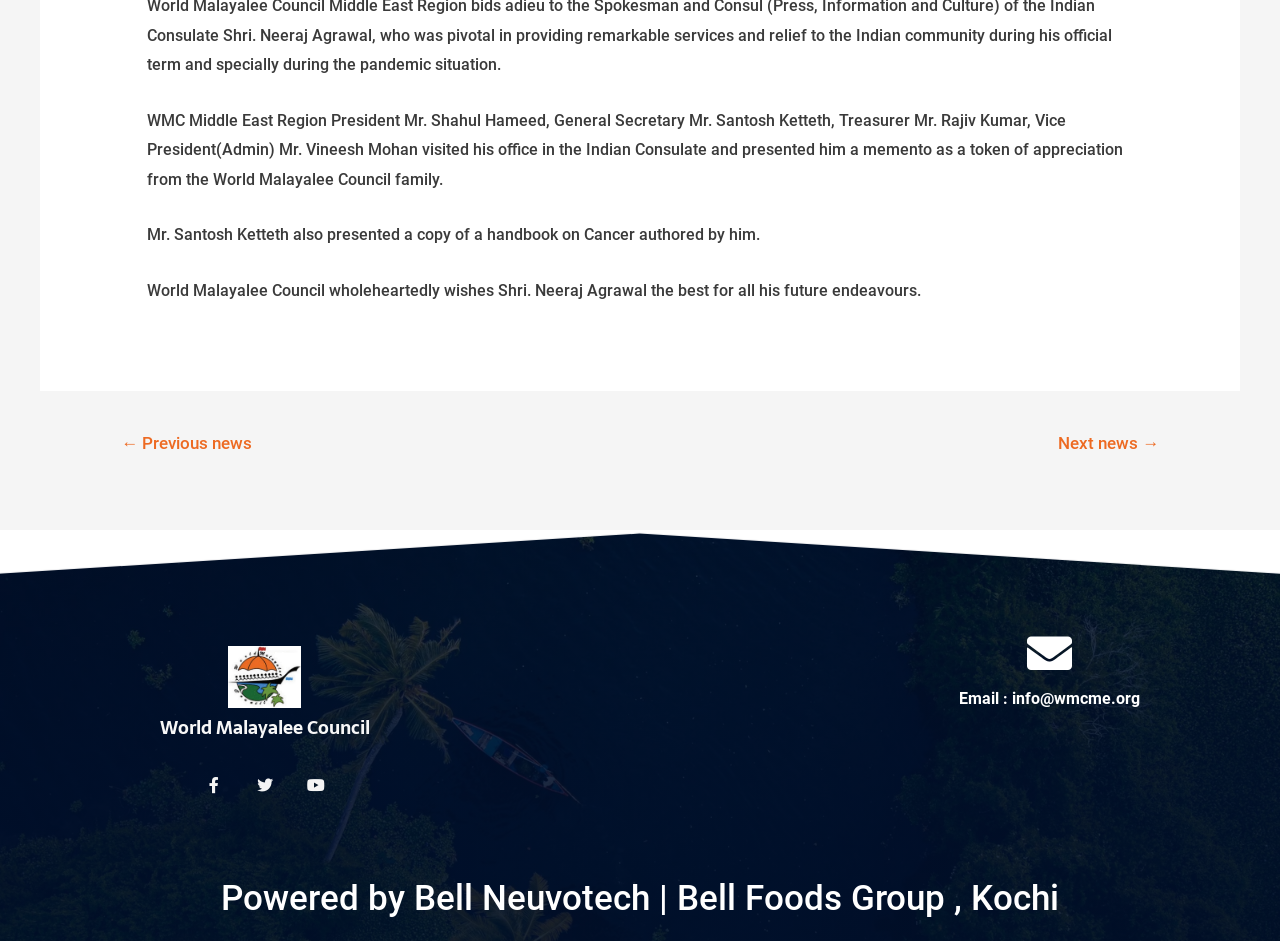Identify the bounding box coordinates for the UI element described by the following text: "Email : info@wmcme.org". Provide the coordinates as four float numbers between 0 and 1, in the format [left, top, right, bottom].

[0.749, 0.733, 0.891, 0.753]